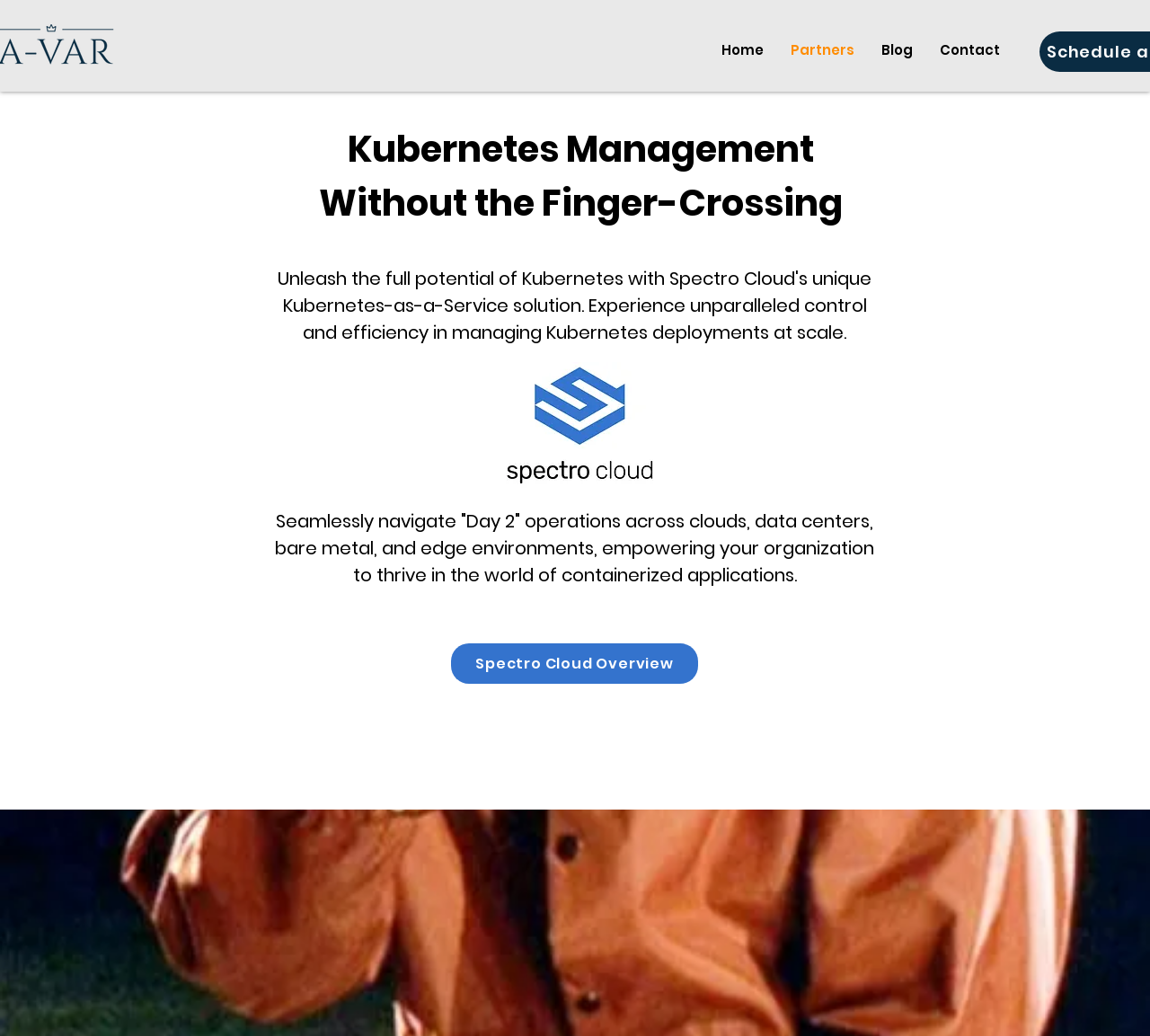What is the topic of the main heading?
Based on the visual information, provide a detailed and comprehensive answer.

I read the text of the heading element 'Kubernetes Management Without the Finger-Crossing' and determined that the topic is related to Kubernetes management.